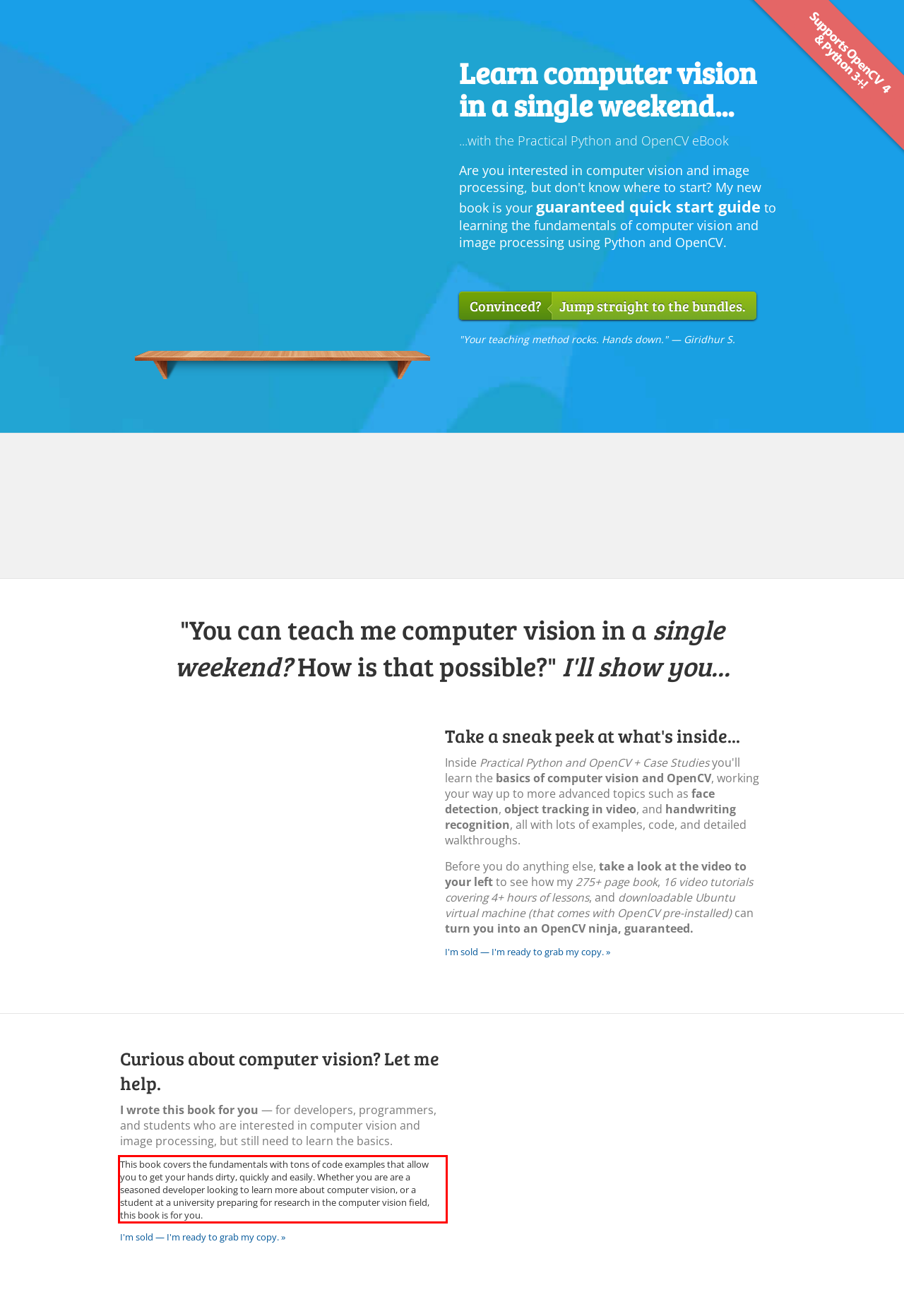Please look at the screenshot provided and find the red bounding box. Extract the text content contained within this bounding box.

This book covers the fundamentals with tons of code examples that allow you to get your hands dirty, quickly and easily. Whether you are are a seasoned developer looking to learn more about computer vision, or a student at a university preparing for research in the computer vision field, this book is for you.